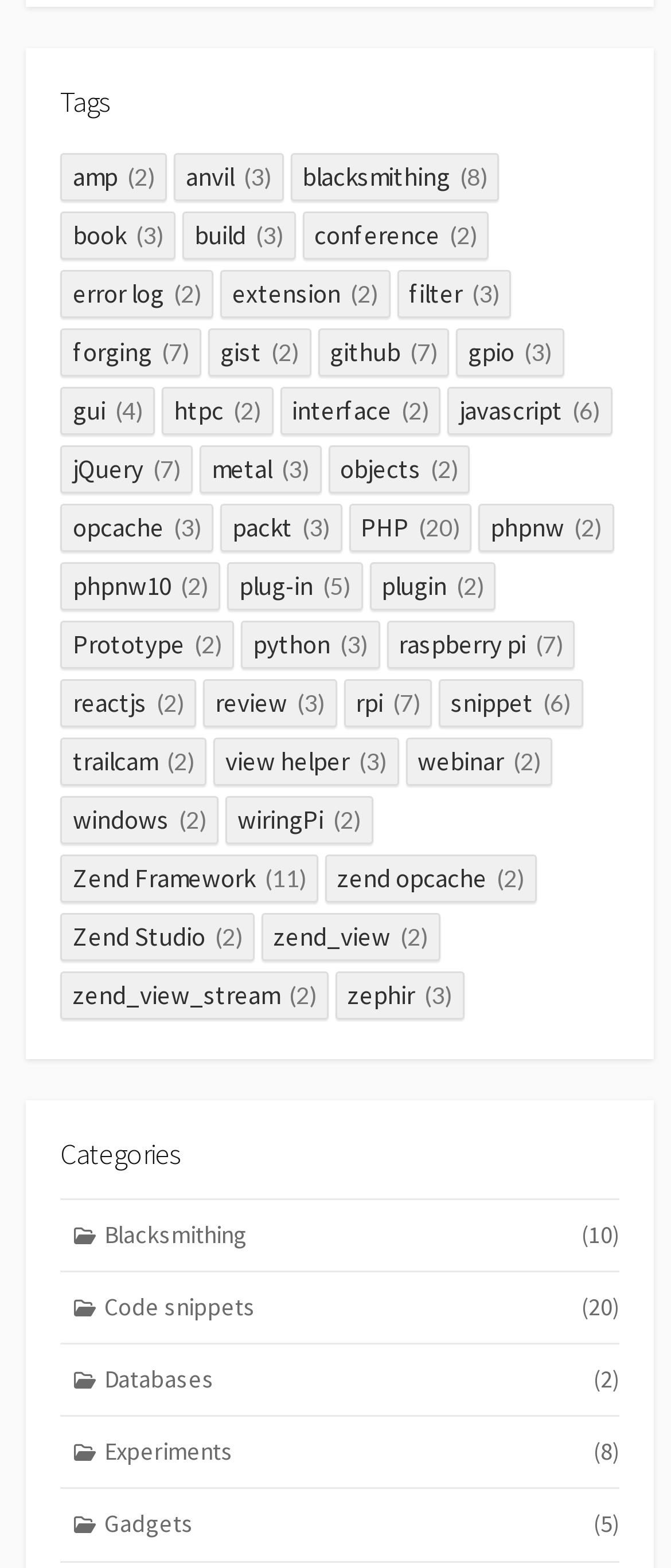Please determine the bounding box coordinates for the UI element described as: "error log (2)".

[0.091, 0.172, 0.318, 0.202]